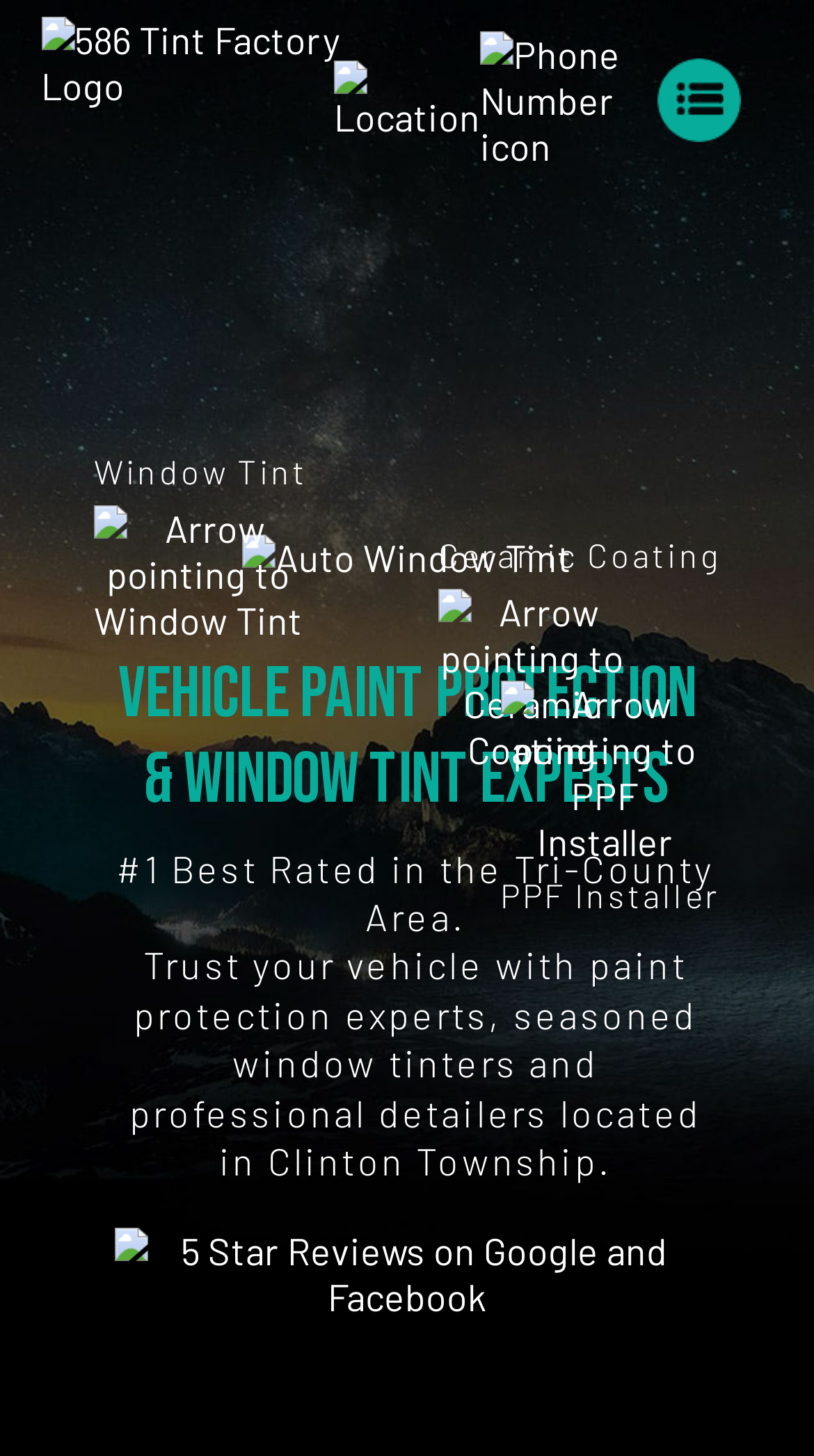What rating do 586 Tint Factory have on Google and Facebook?
From the details in the image, answer the question comprehensively.

The webpage contains a link to '5 Star Reviews on Google and Facebook', which suggests that 586 Tint Factory has a 5-star rating on both platforms. This can be inferred from the text and the image associated with the link.